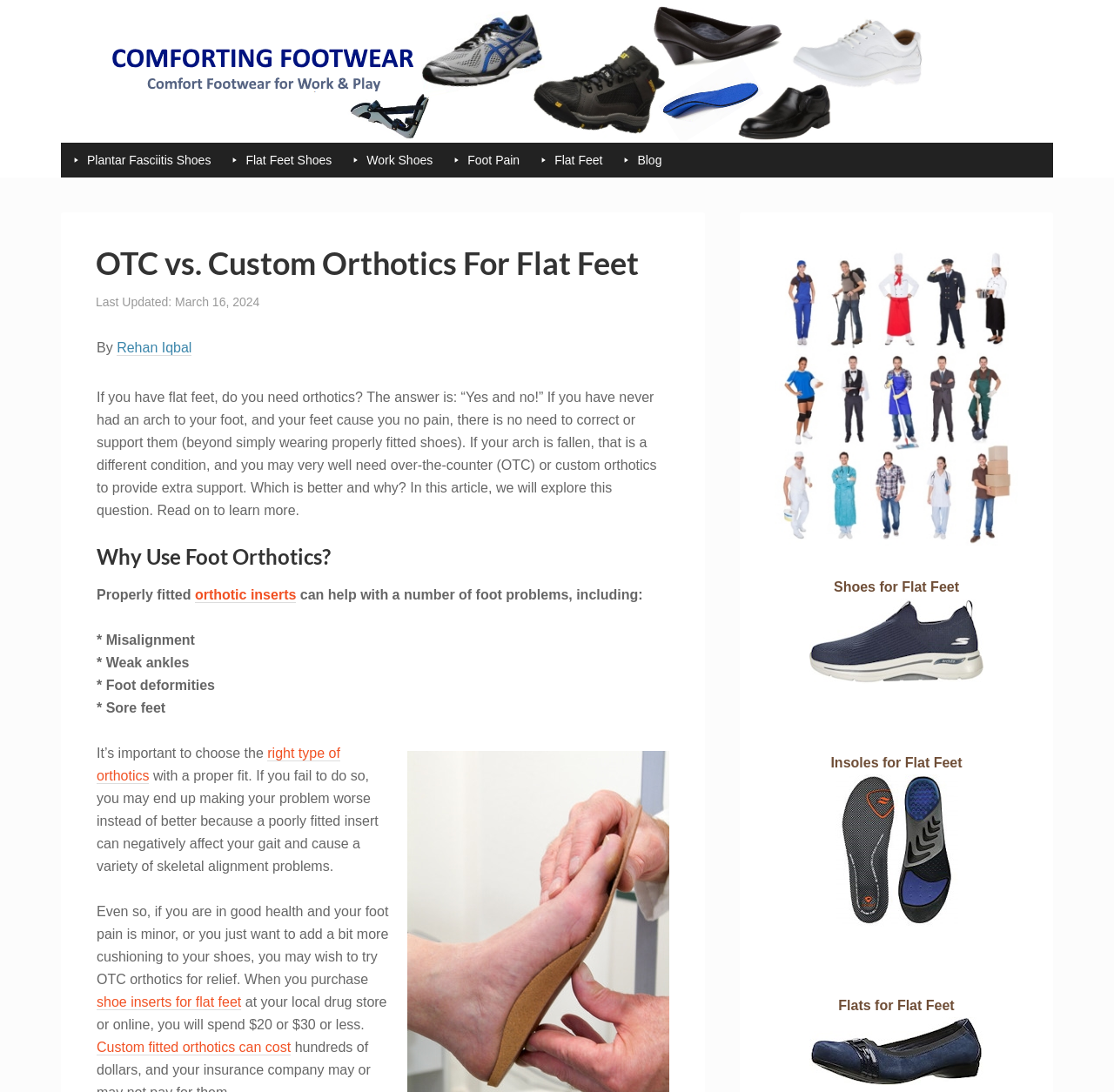Identify and provide the title of the webpage.

OTC vs. Custom Orthotics For Flat Feet